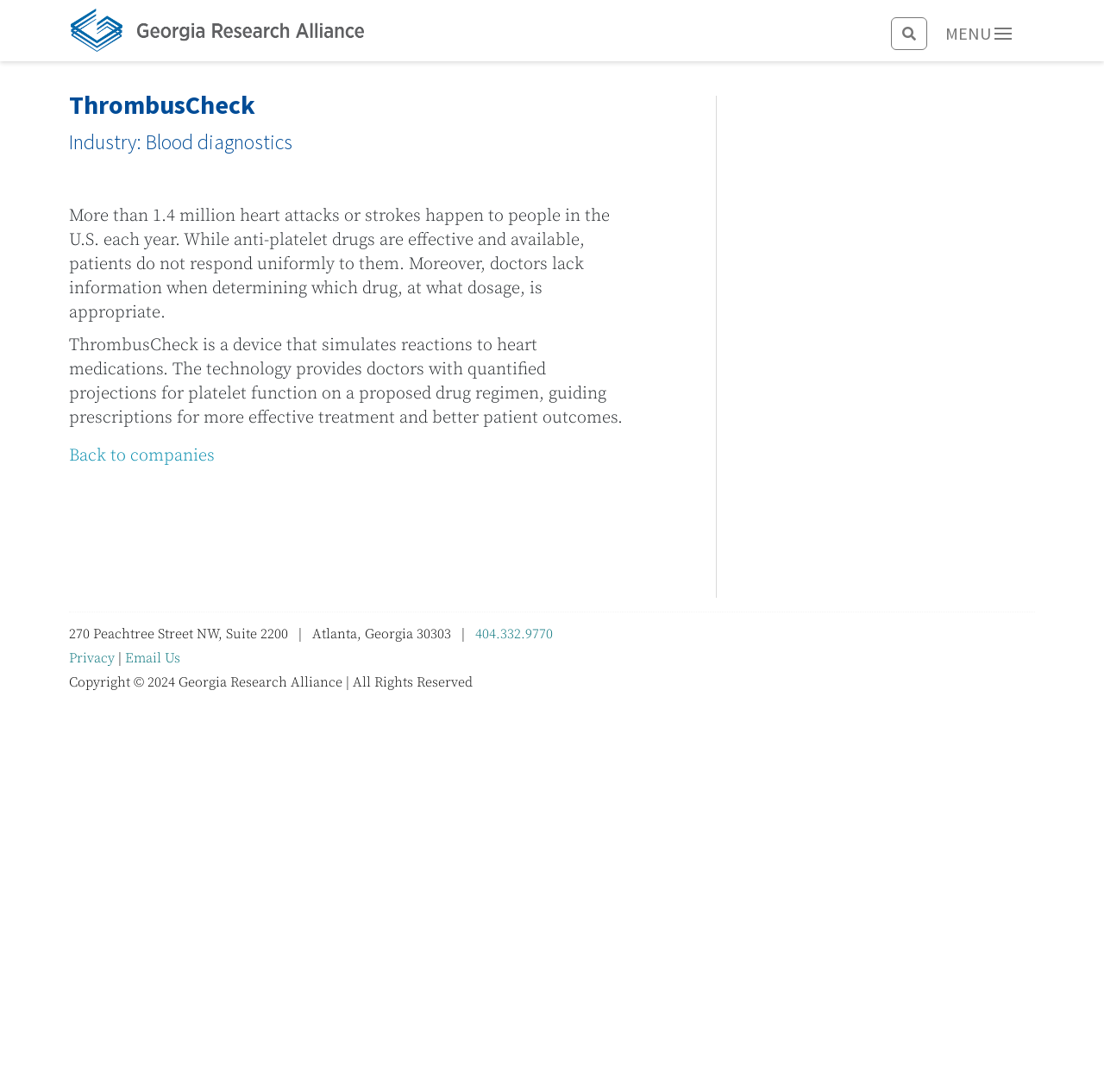How can I contact Georgia Research Alliance?
Provide a comprehensive and detailed answer to the question.

I found the contact information by looking at the links and static text elements at the bottom of the page. There are two ways to contact Georgia Research Alliance: by clicking the 'Email Us' link or by calling the phone number 404.332.9770.